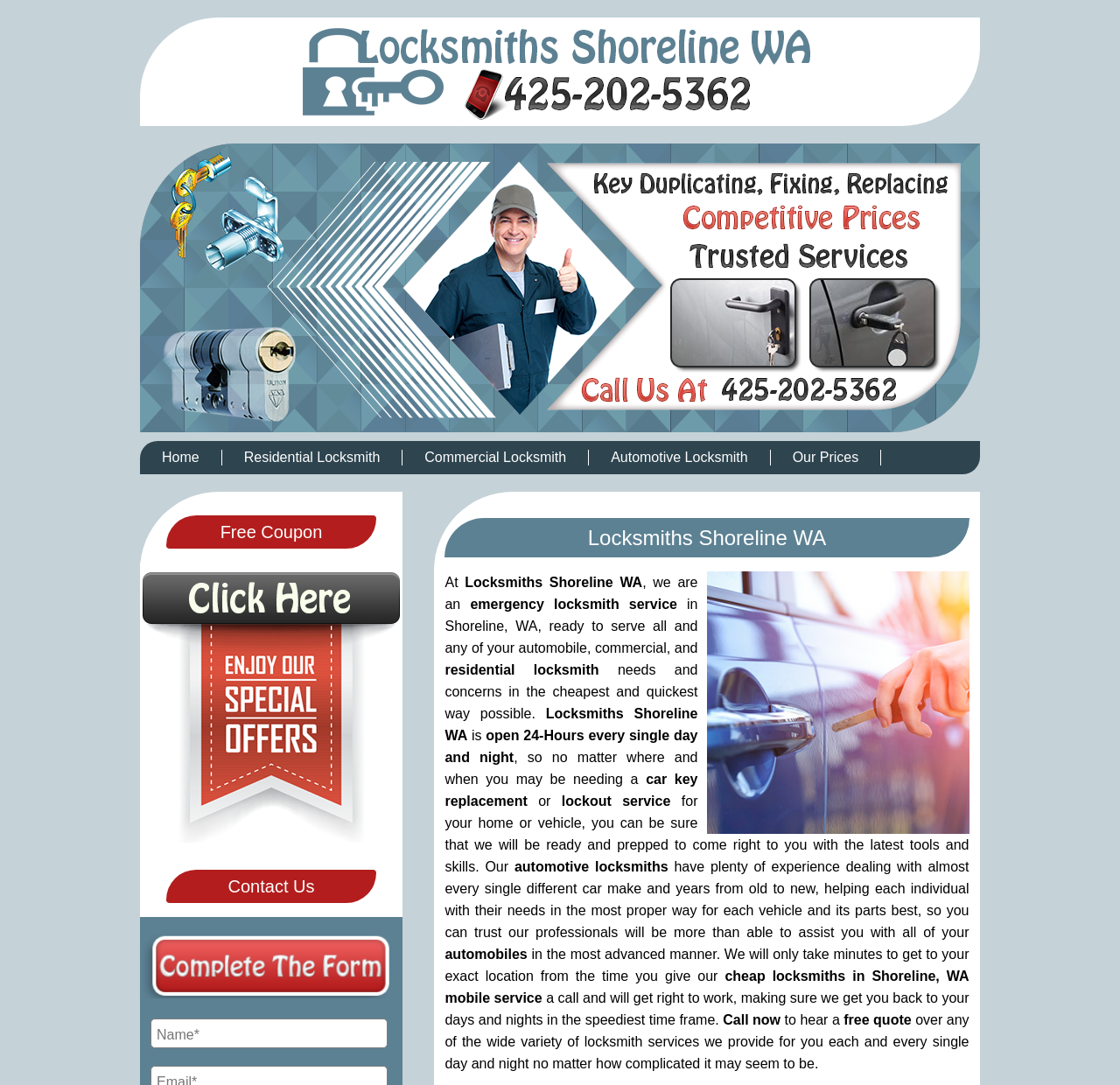Please mark the bounding box coordinates of the area that should be clicked to carry out the instruction: "Search for something".

None